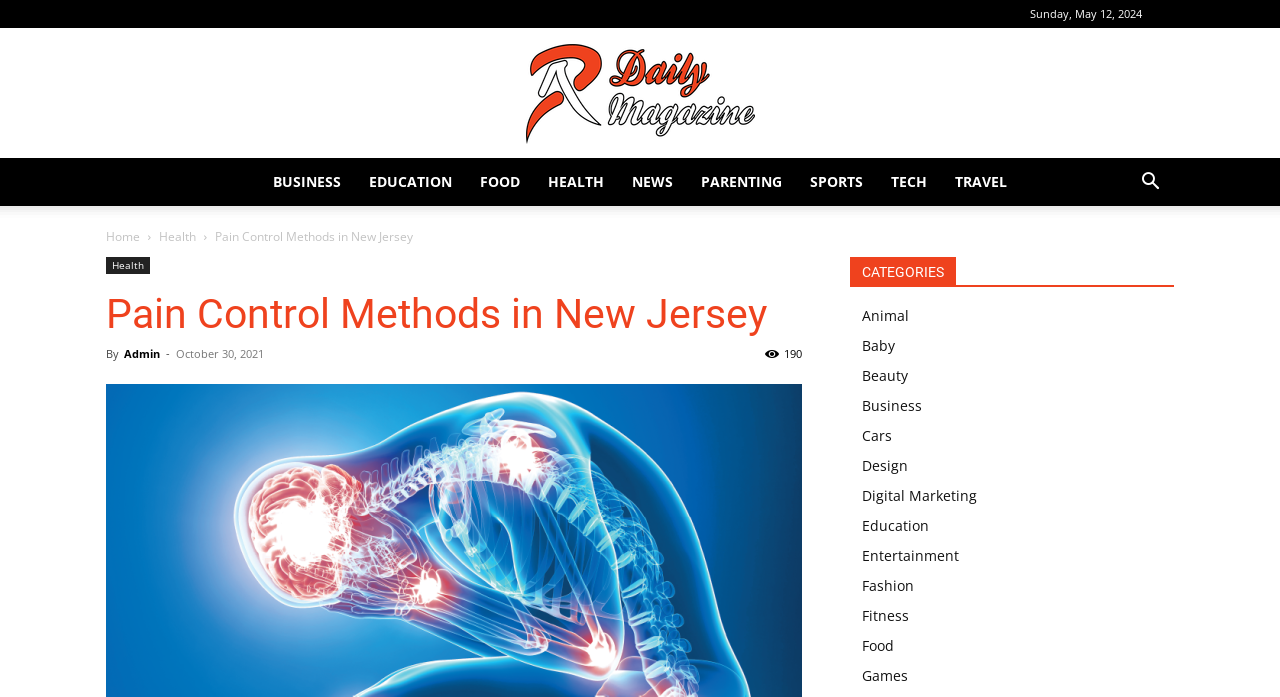Kindly determine the bounding box coordinates for the area that needs to be clicked to execute this instruction: "Click on the 'HEALTH' category".

[0.417, 0.227, 0.483, 0.296]